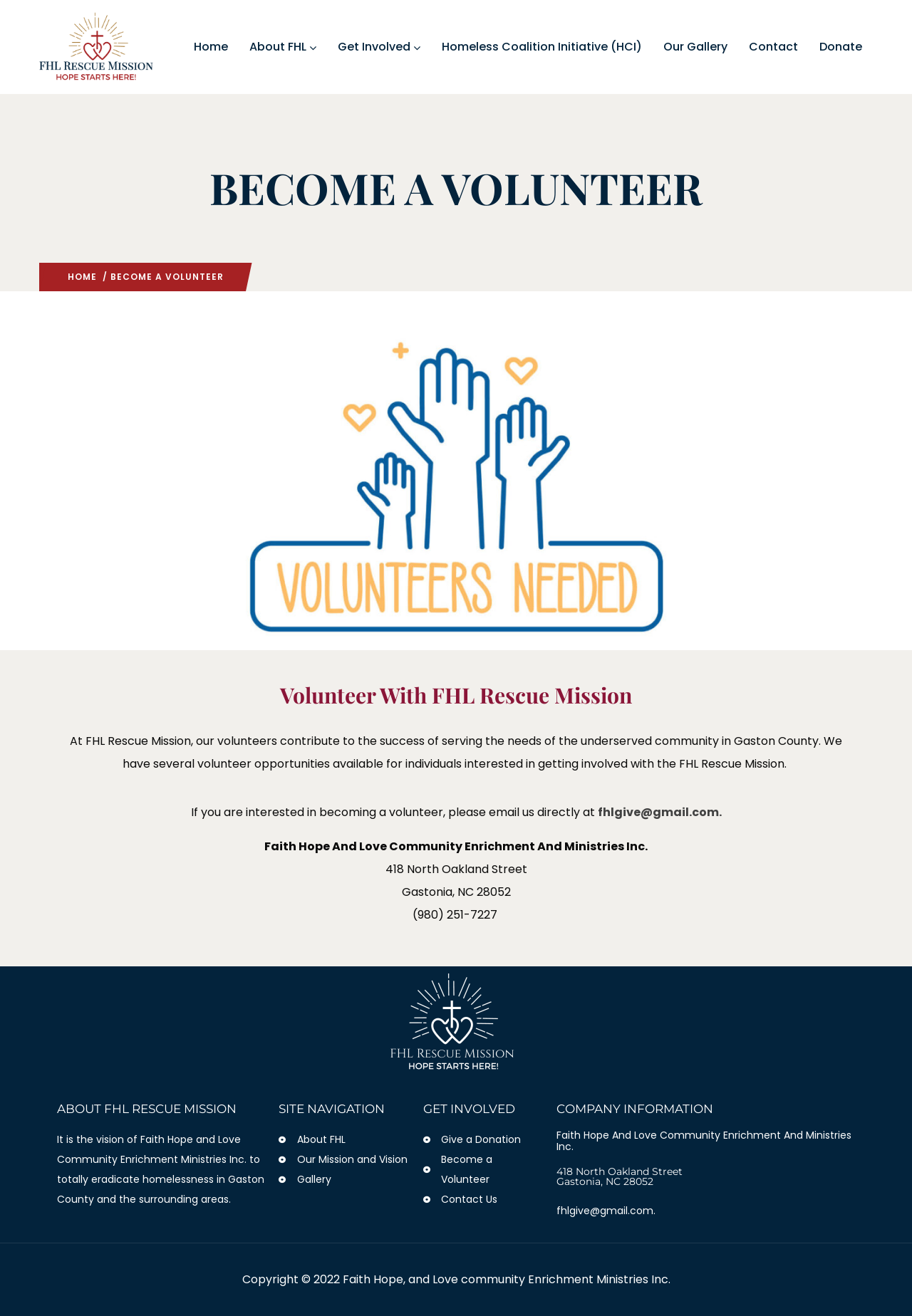Determine the bounding box coordinates of the clickable region to follow the instruction: "Donate to FHL Rescue Mission".

[0.464, 0.858, 0.594, 0.873]